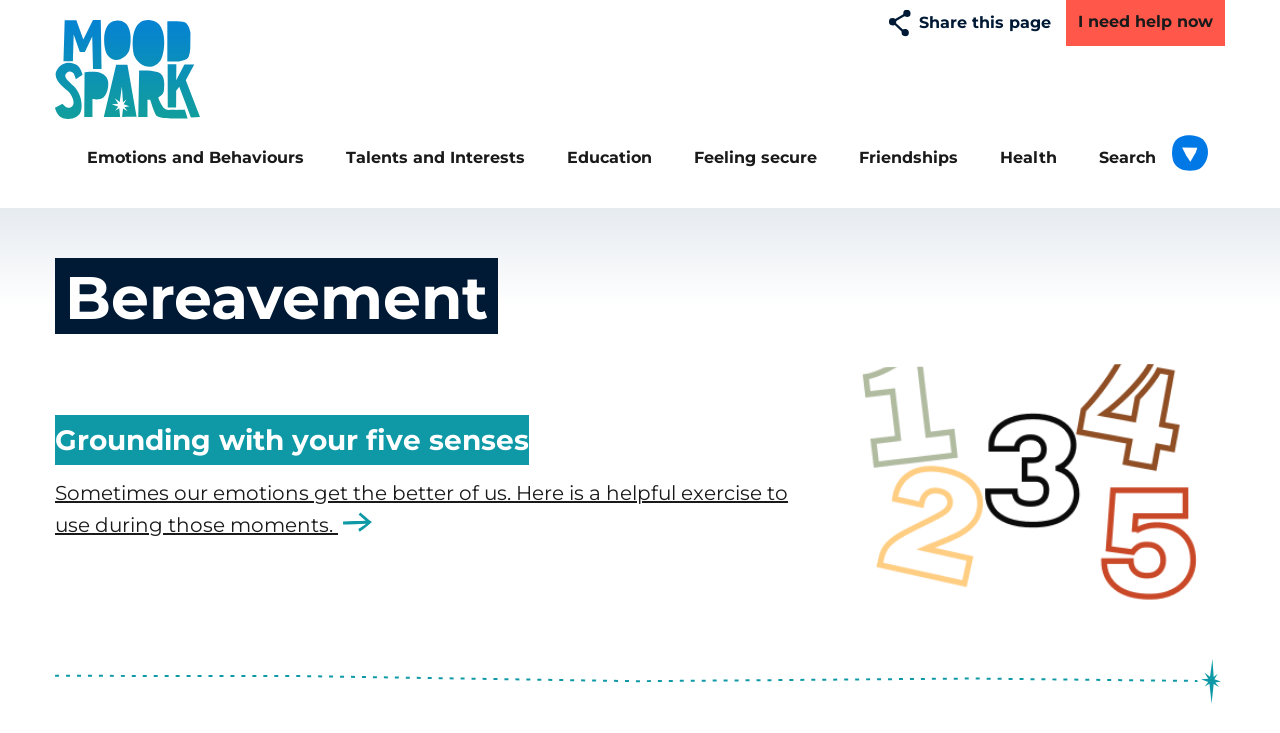Please specify the bounding box coordinates of the area that should be clicked to accomplish the following instruction: "Share this page". The coordinates should consist of four float numbers between 0 and 1, i.e., [left, top, right, bottom].

[0.68, 0.0, 0.833, 0.063]